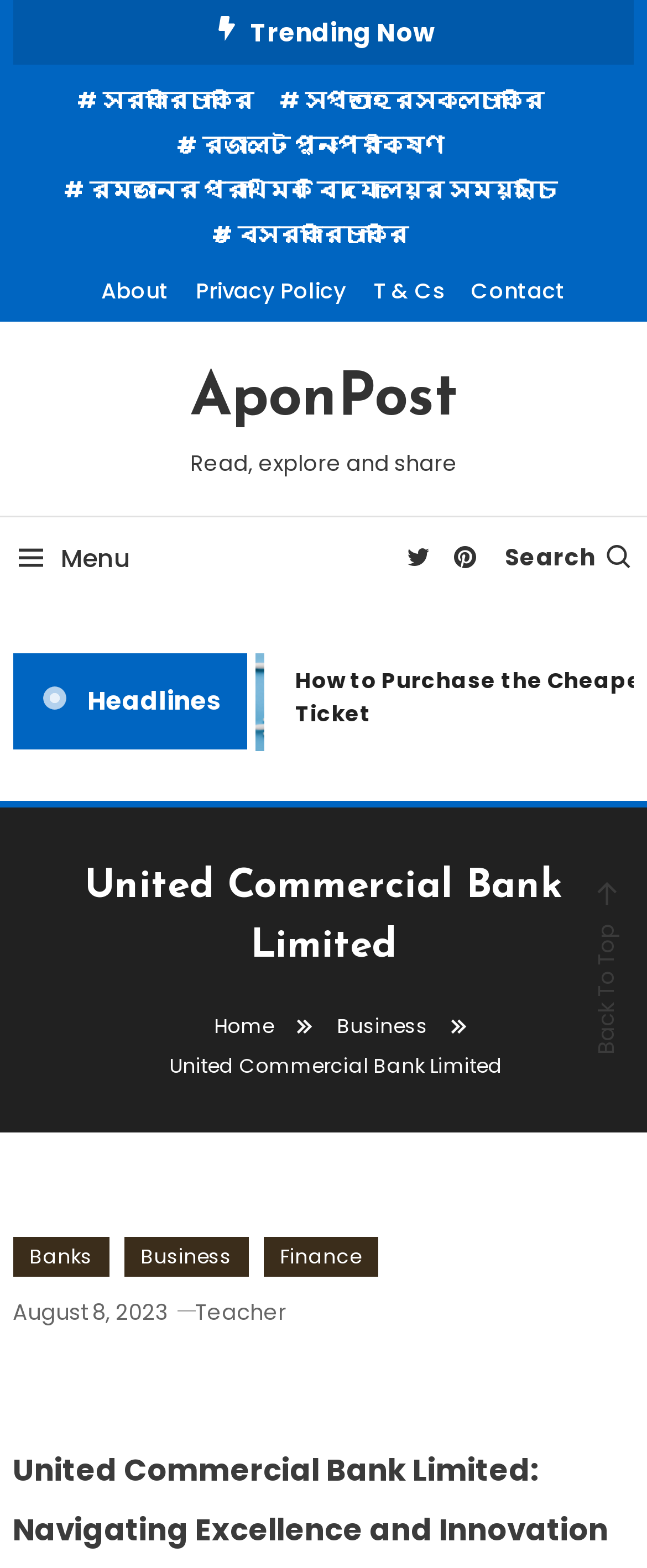Elaborate on the information and visuals displayed on the webpage.

The webpage appears to be a news and article-based website, with a focus on diverse topics. At the top, there is a heading that reads "United Commercial Bank Limited - AponPost". Below this, there is a section labeled "Trending Now" with several links to popular topics, including government jobs, weekly job circulars, and exam results.

To the right of the "Trending Now" section, there are links to various pages, including "About", "Privacy Policy", "T & Cs", and "Contact". Below these links, there is a call-to-action that reads "Read, explore and share".

On the top-right corner, there are three icons: a menu icon, a bell icon, and a search icon. The search icon is accompanied by a text input field.

The main content of the webpage is divided into sections. The first section is labeled "Headlines" and contains a heading that reads "United Commercial Bank Limited". Below this, there is a navigation menu with links to "Home" and "Business". The navigation menu also contains a breadcrumb trail that shows the current page's location within the website's hierarchy.

The main content area is further divided into several sections, each containing links to articles or news stories. The sections are labeled with dates, and each link is accompanied by a brief description of the article. There are also links to categories such as "Banks", "Business", and "Finance".

At the bottom of the webpage, there is a "Back To Top" button that allows users to quickly scroll back to the top of the page.